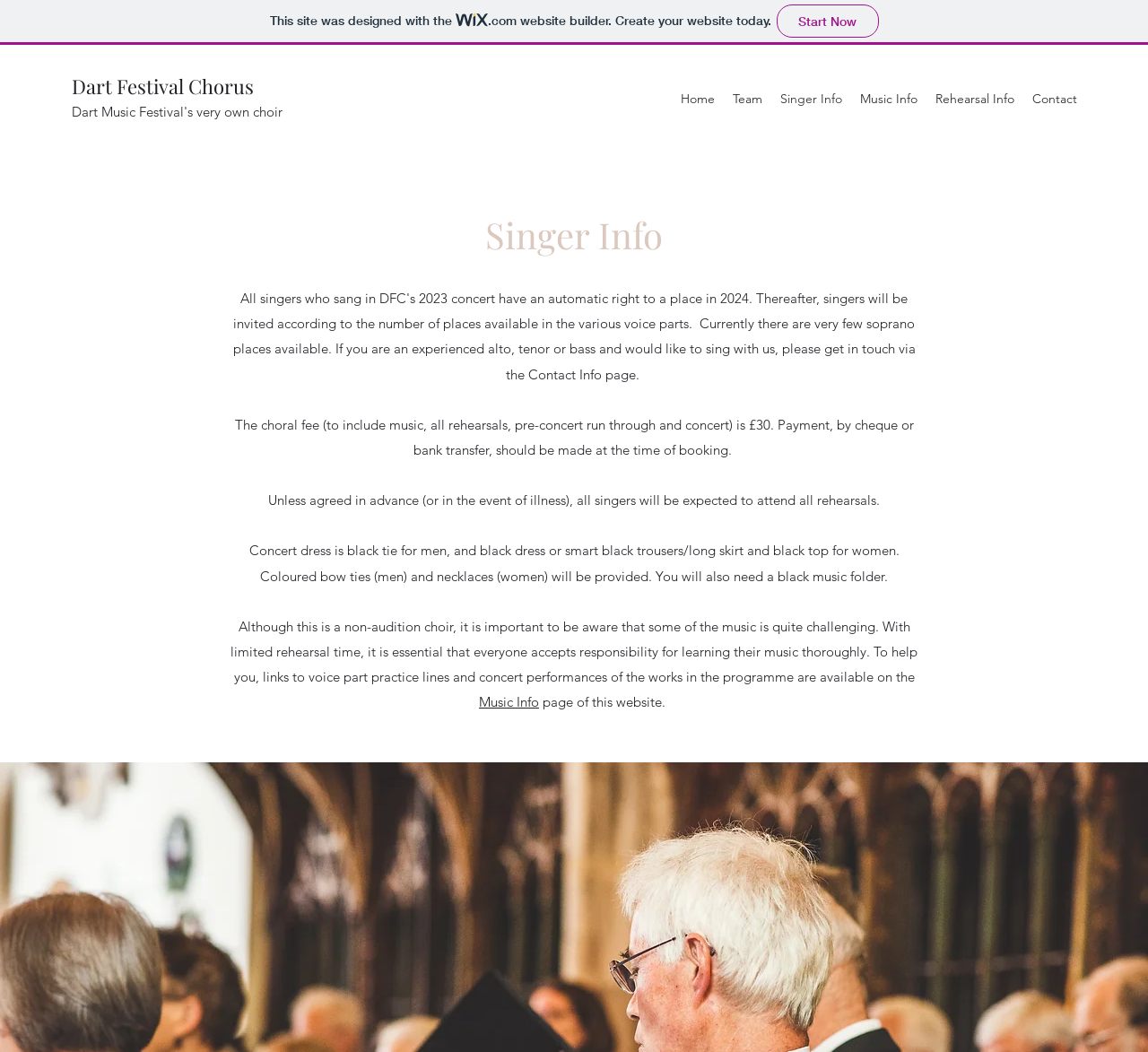Provide a short answer to the following question with just one word or phrase: What is expected of all singers?

Attend all rehearsals